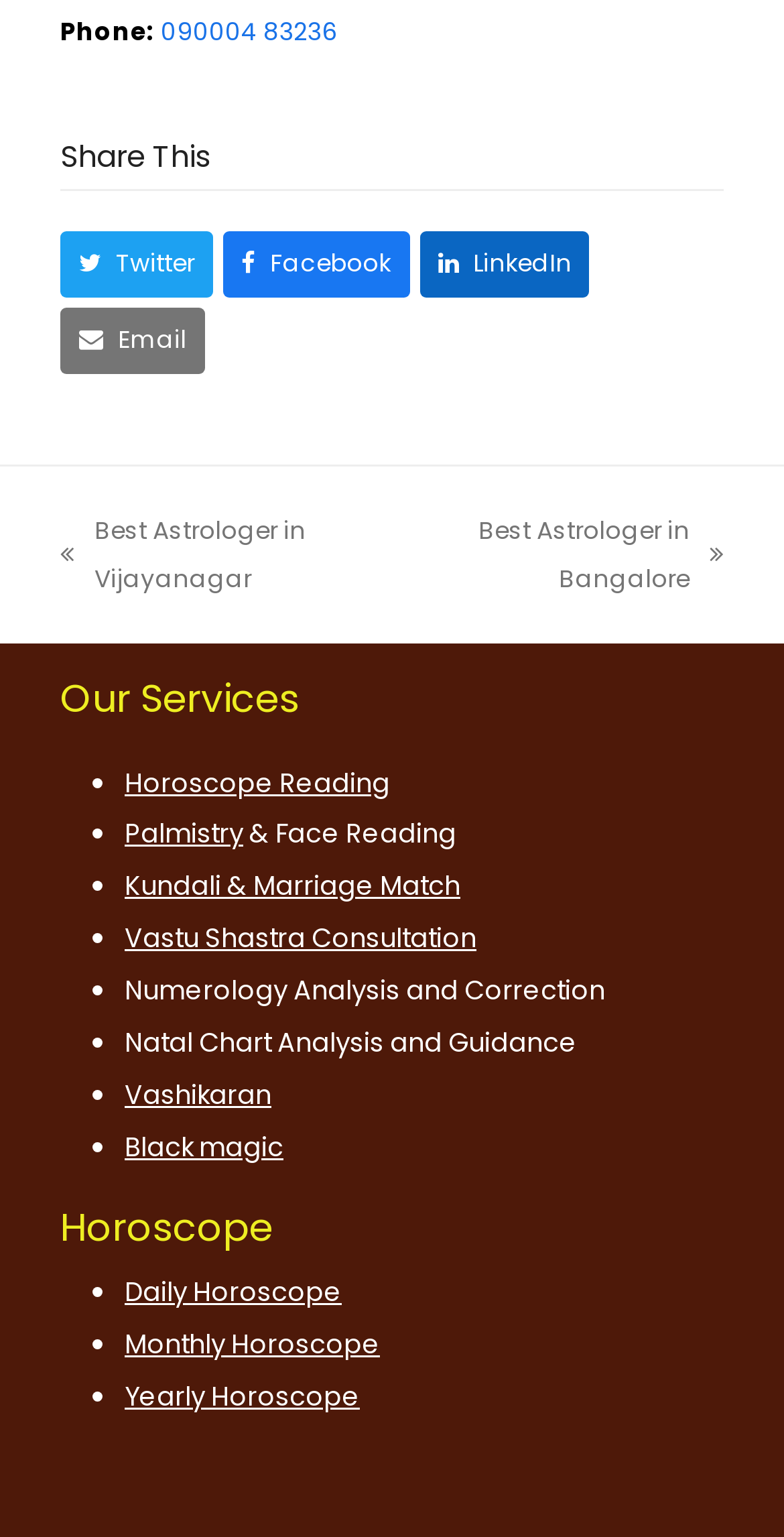Show the bounding box coordinates for the element that needs to be clicked to execute the following instruction: "Share on Twitter". Provide the coordinates in the form of four float numbers between 0 and 1, i.e., [left, top, right, bottom].

[0.077, 0.15, 0.271, 0.193]